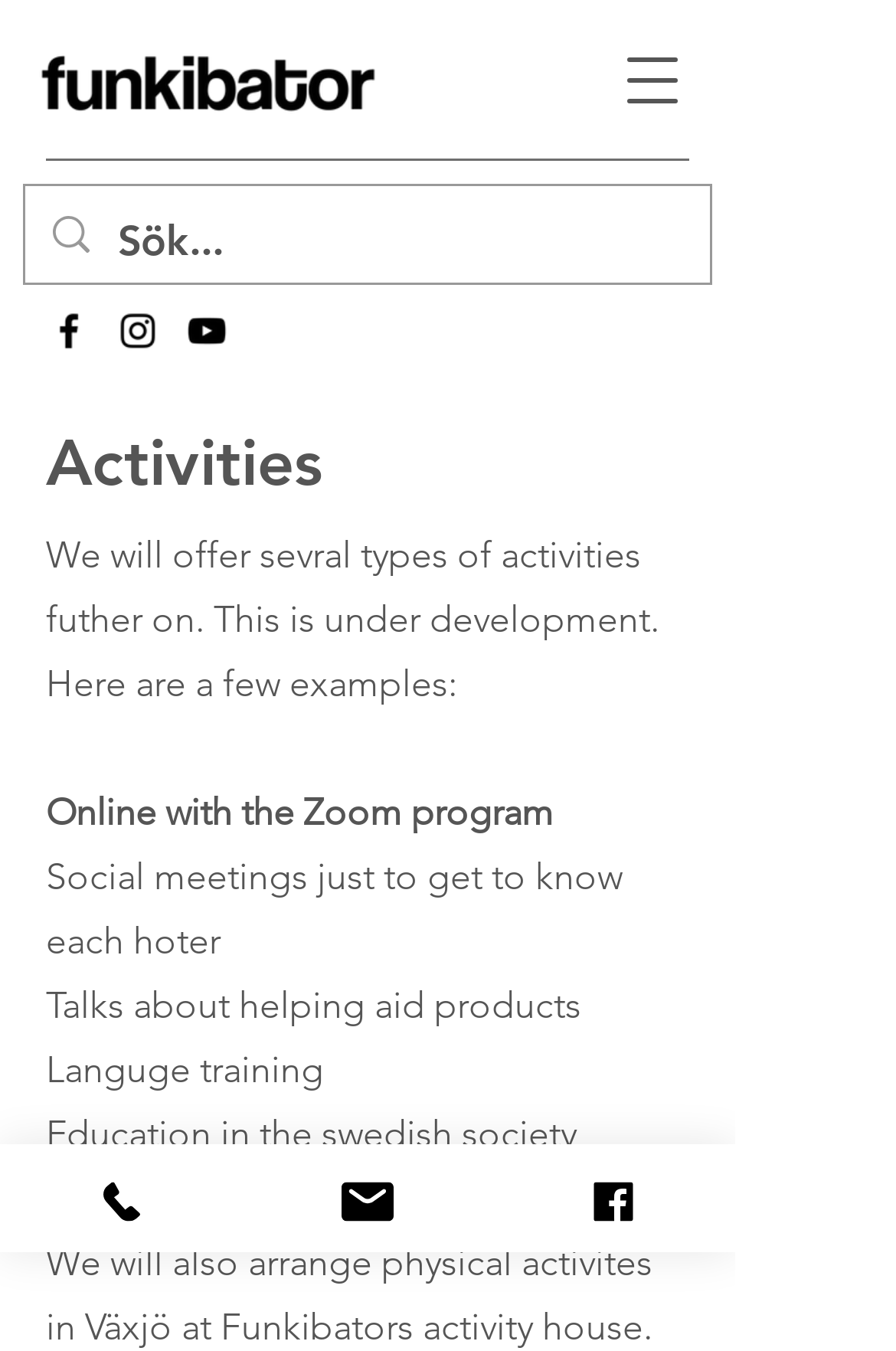What is the purpose of the search box?
Using the image as a reference, give a one-word or short phrase answer.

To search activities